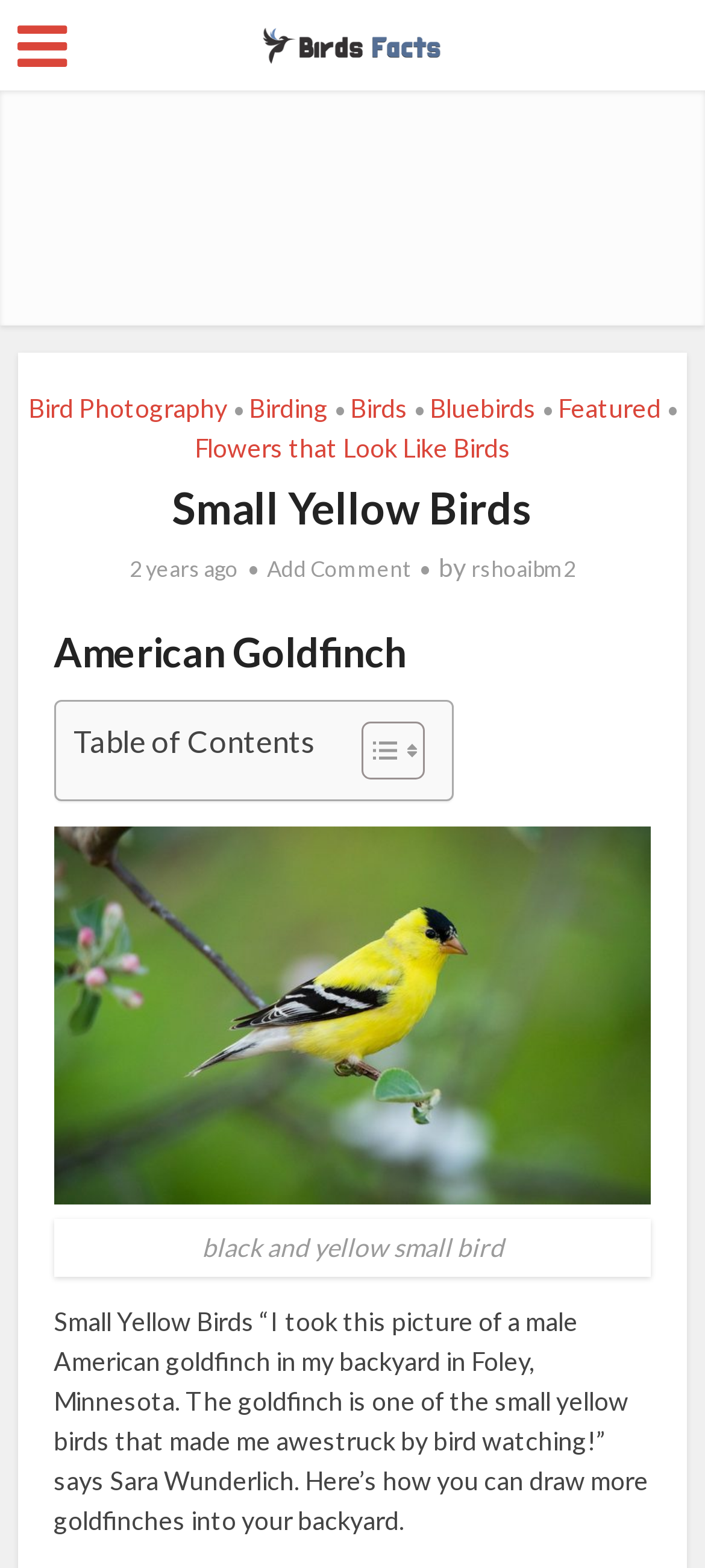Indicate the bounding box coordinates of the element that needs to be clicked to satisfy the following instruction: "View the 'American Goldfinch' heading". The coordinates should be four float numbers between 0 and 1, i.e., [left, top, right, bottom].

[0.076, 0.397, 0.924, 0.434]